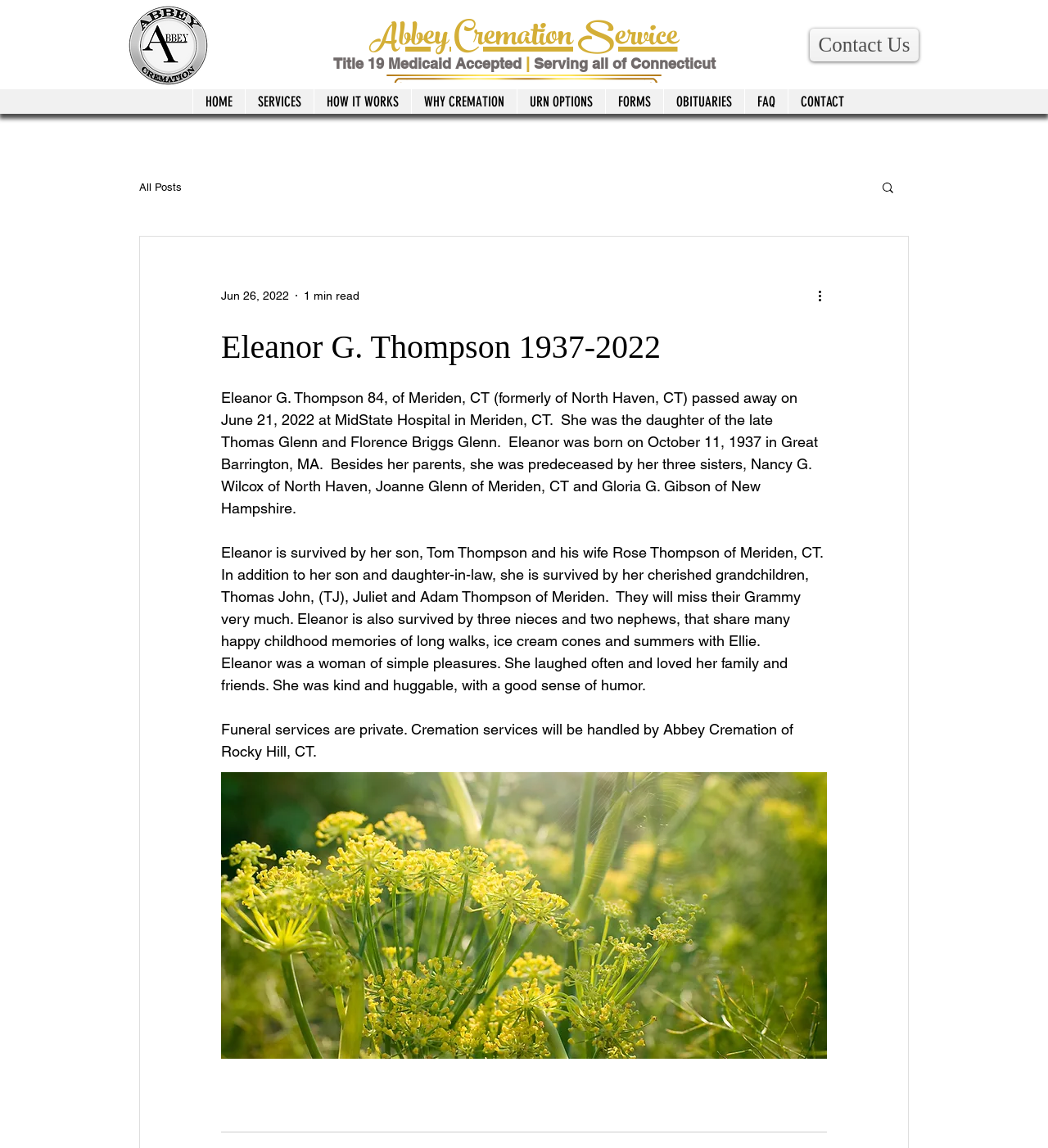Given the element description, predict the bounding box coordinates in the format (top-left x, top-left y, bottom-right x, bottom-right y). Make sure all values are between 0 and 1. Here is the element description: Contact Us

[0.773, 0.025, 0.877, 0.053]